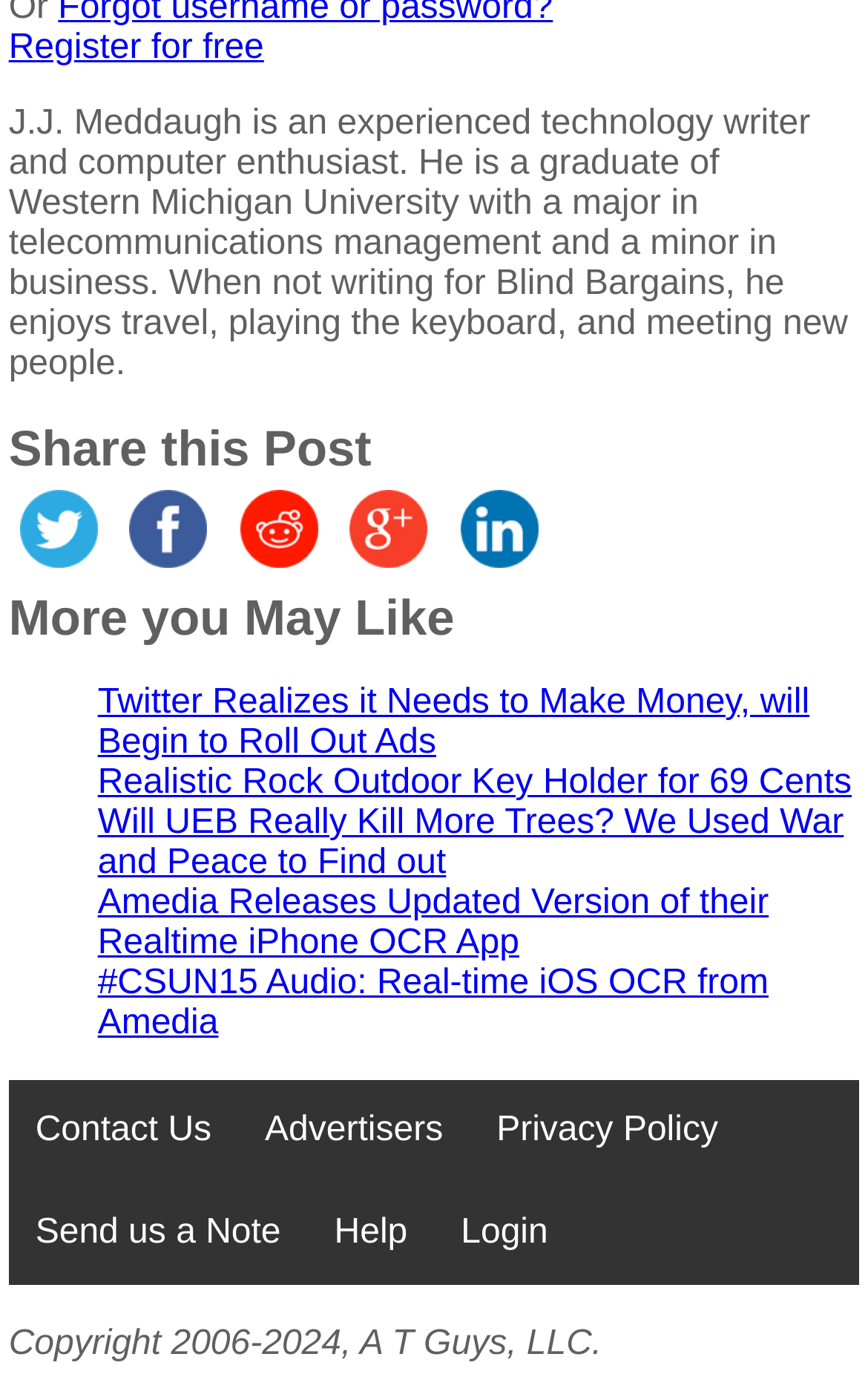Answer succinctly with a single word or phrase:
What is the topic of the first related article?

Twitter ads